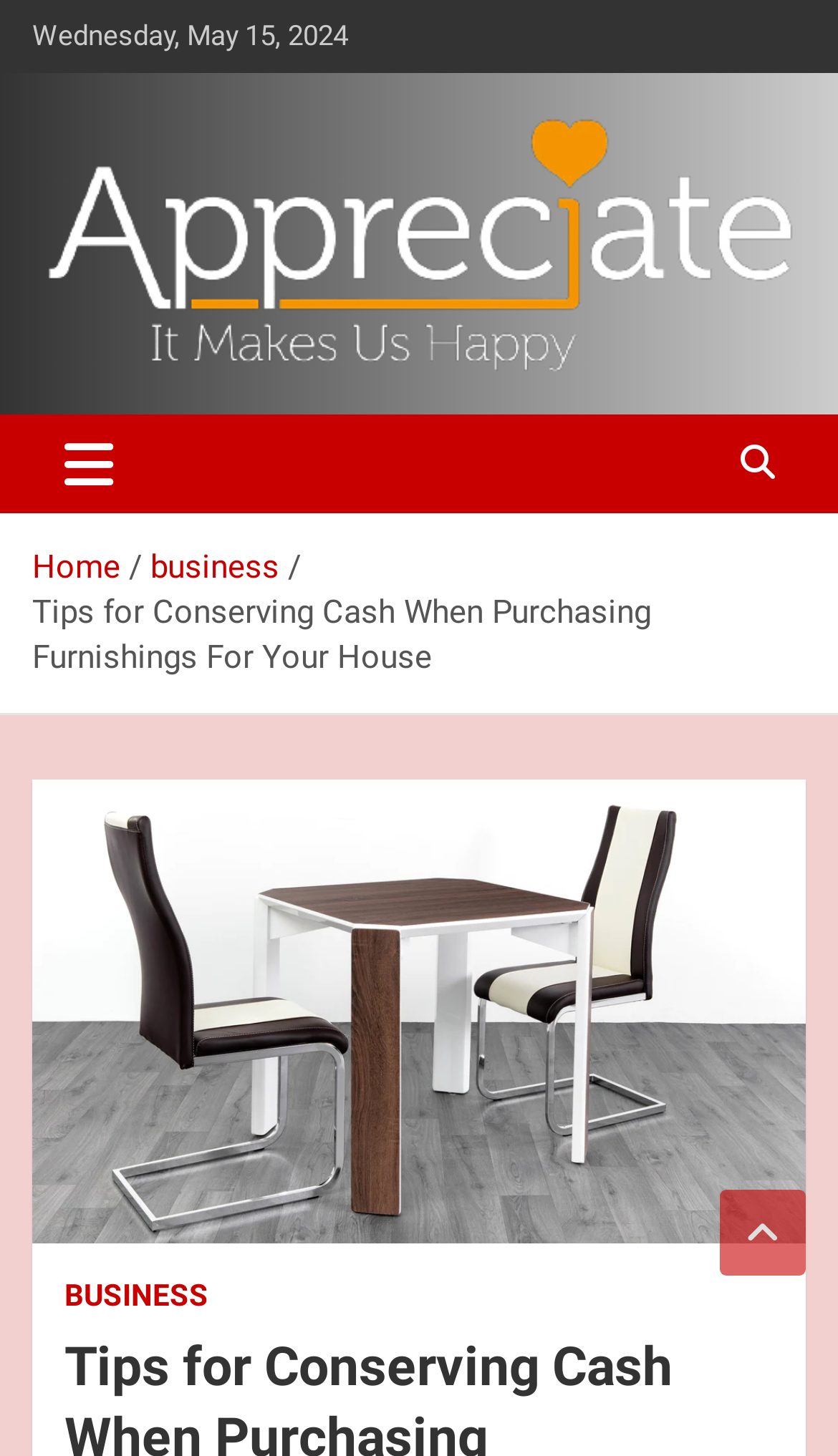Give a full account of the webpage's elements and their arrangement.

The webpage appears to be a blog or article page, with a focus on providing tips for conserving cash when purchasing furniture for a new home. At the top left of the page, there is a date displayed, "Wednesday, May 15, 2024". Below the date, there is a link and an image with the text "Make & Appreciate", which is likely the website's logo or branding. 

To the right of the logo, there is a heading with the same text, "Make & Appreciate", and a brief description of the website, stating that it provides informational articles on various topics such as Technology, Fashion, Health, Sports, and Law & Attorney. 

Further down, there is a button to toggle navigation, and a navigation bar with breadcrumbs, showing the current page's location within the website's hierarchy. The breadcrumbs include links to the "Home" page and the "business" category. 

The main content of the page is likely the article itself, with a title "Tips for Conserving Cash When Purchasing Furnishings For Your House" displayed prominently. Below the title, there is a figure or image, which may be related to the article's content. 

At the bottom of the page, there is a link to the "BUSINESS" category, and a social media link or icon, represented by the Unicode character "\uf106", which is likely a Facebook icon.